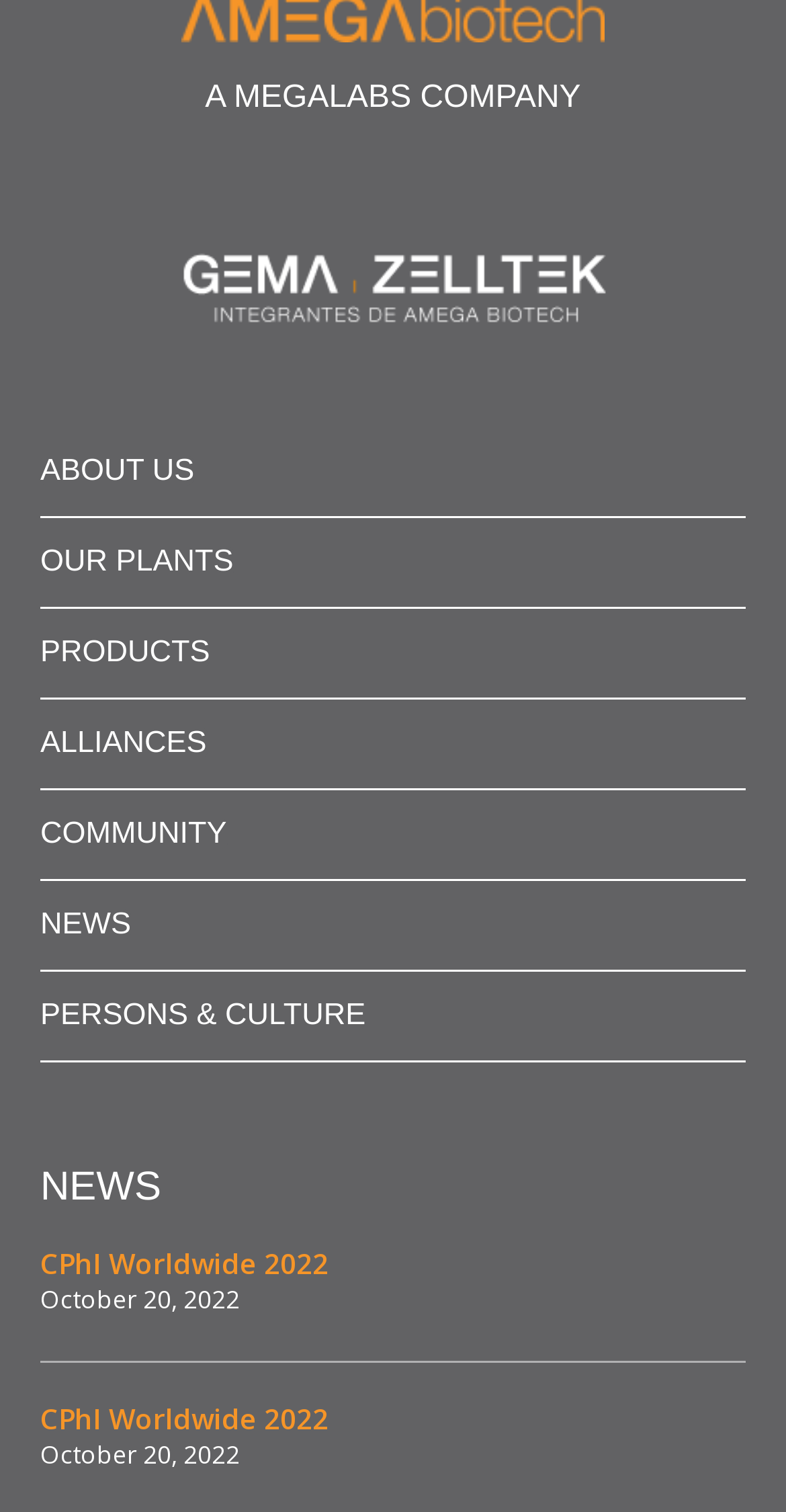Determine the bounding box coordinates for the clickable element to execute this instruction: "check community page". Provide the coordinates as four float numbers between 0 and 1, i.e., [left, top, right, bottom].

[0.051, 0.542, 0.288, 0.562]